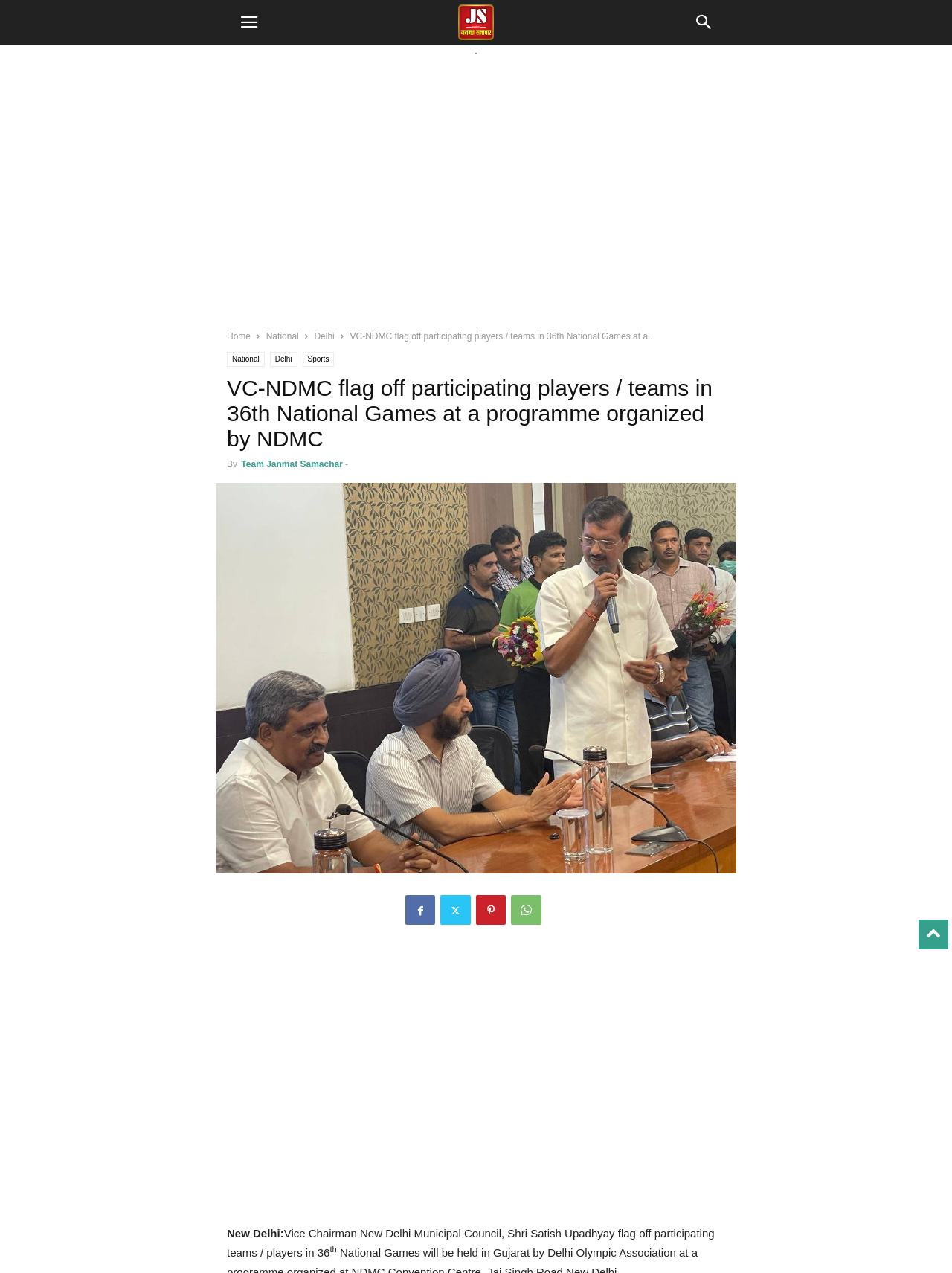Explain in detail what is displayed on the webpage.

The webpage appears to be a news article page. At the top-right corner, there is a "to-top" link. Below it, there are three buttons: a "mobile-toggle" button, an "image" of "Janmat Samachar", and a "search" button. 

On the top-left side, there is a horizontal menu with links to "Home", "National", and "Delhi". Below this menu, there is a heading that reads "VC-NDMC flag off participating players / teams in 36th National Games at a programme organized by NDMC". 

Under the heading, there are three links to "National", "Delhi", and "Sports". Below these links, there is a paragraph of text that starts with "By" and is followed by a link to "Team Janmat Samachar". 

On the right side of the page, there is a large advertisement region that spans from the top to the bottom. Below the heading, there is another link to an article with a generic title. This link contains an image. 

Further down, there are four social media links represented by icons. Below these icons, there is another advertisement region that spans from the middle to the bottom of the page. 

At the very bottom of the page, there are two lines of text. The first line reads "New Delhi:", and the second line reads "Vice Chairman New Delhi Municipal Council, Shri Satish Upadhyay flag off participating teams / players in 36th National Games...". The "th" in "36th" is written in superscript.